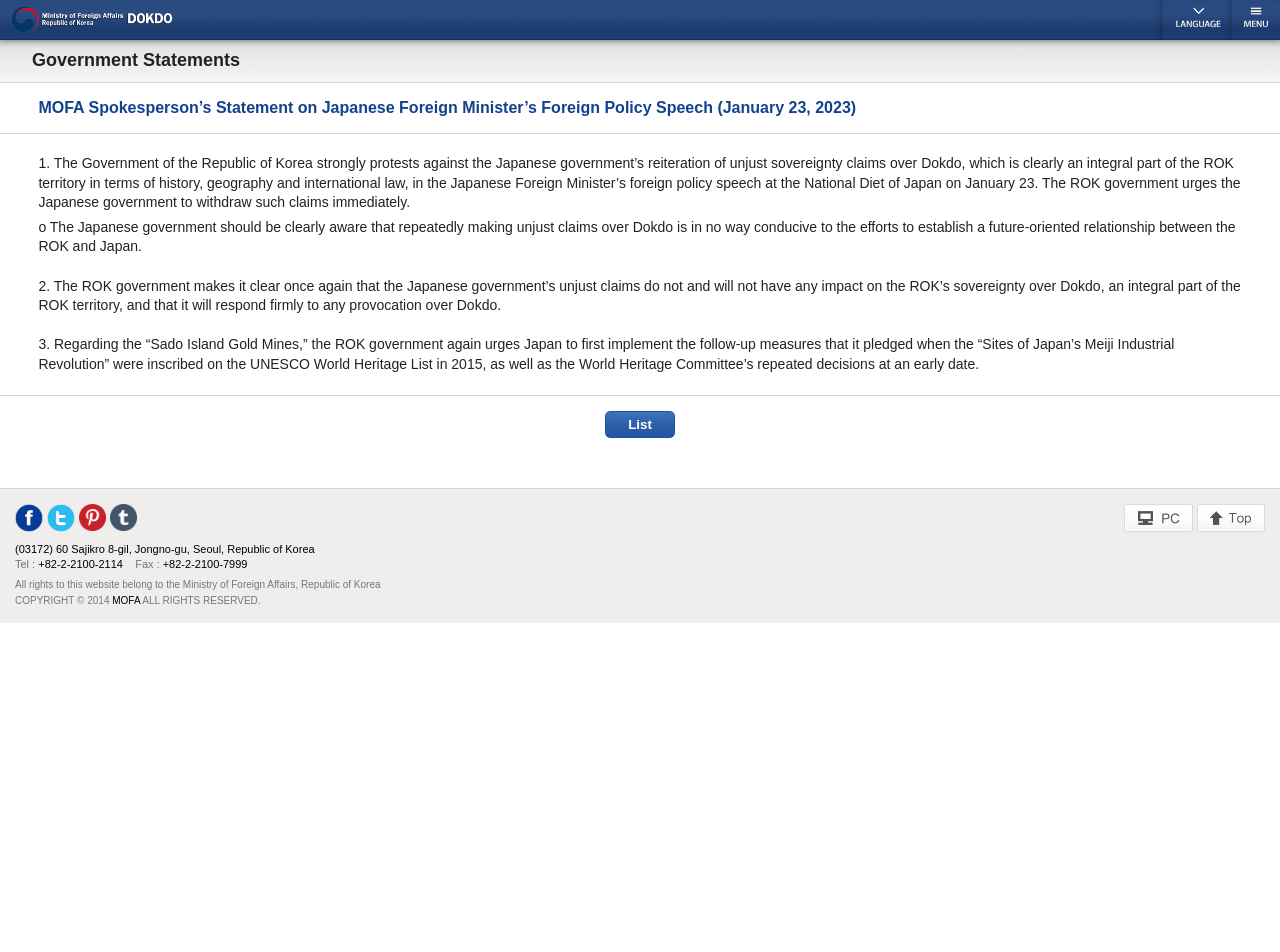What is the name of the island?
Please provide a single word or phrase as your answer based on the screenshot.

Dokdo